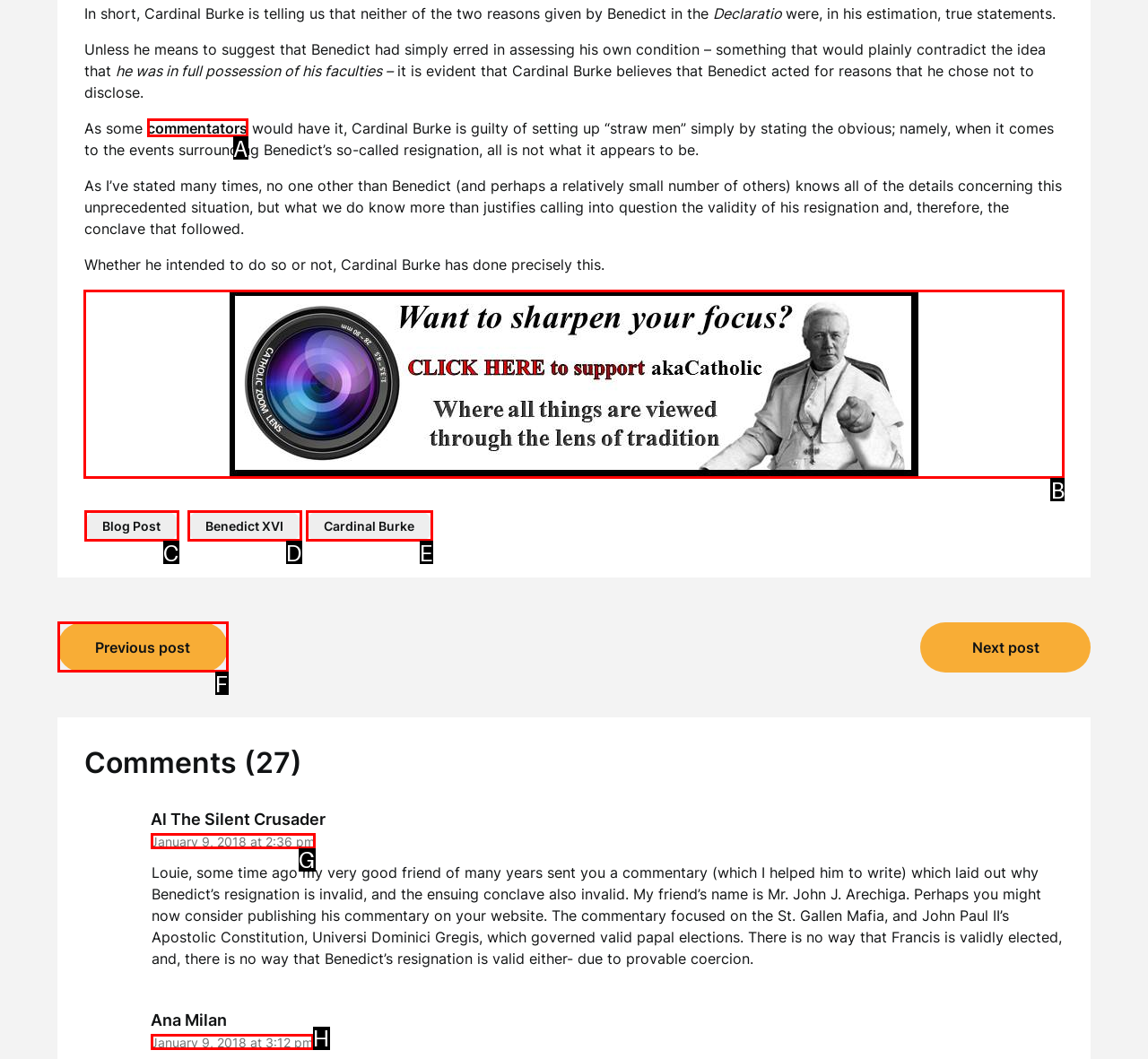Pick the option that should be clicked to perform the following task: Click the 'aka focus' link
Answer with the letter of the selected option from the available choices.

B